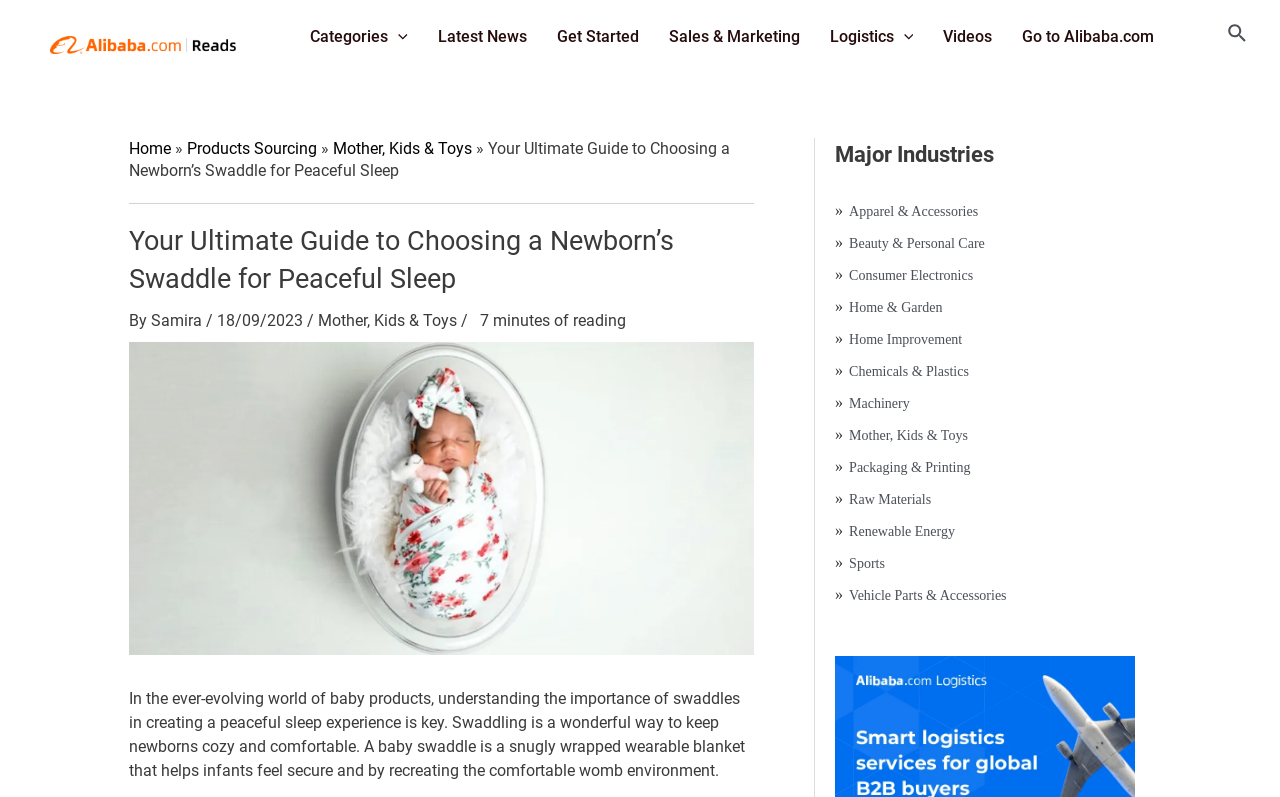What is the topic of the article?
Please provide a comprehensive answer to the question based on the webpage screenshot.

The topic of the article can be determined by reading the heading 'Your Ultimate Guide to Choosing a Newborn’s Swaddle for Peaceful Sleep' which indicates that the article is about newborn swaddles and how to choose the right one for peaceful sleep.